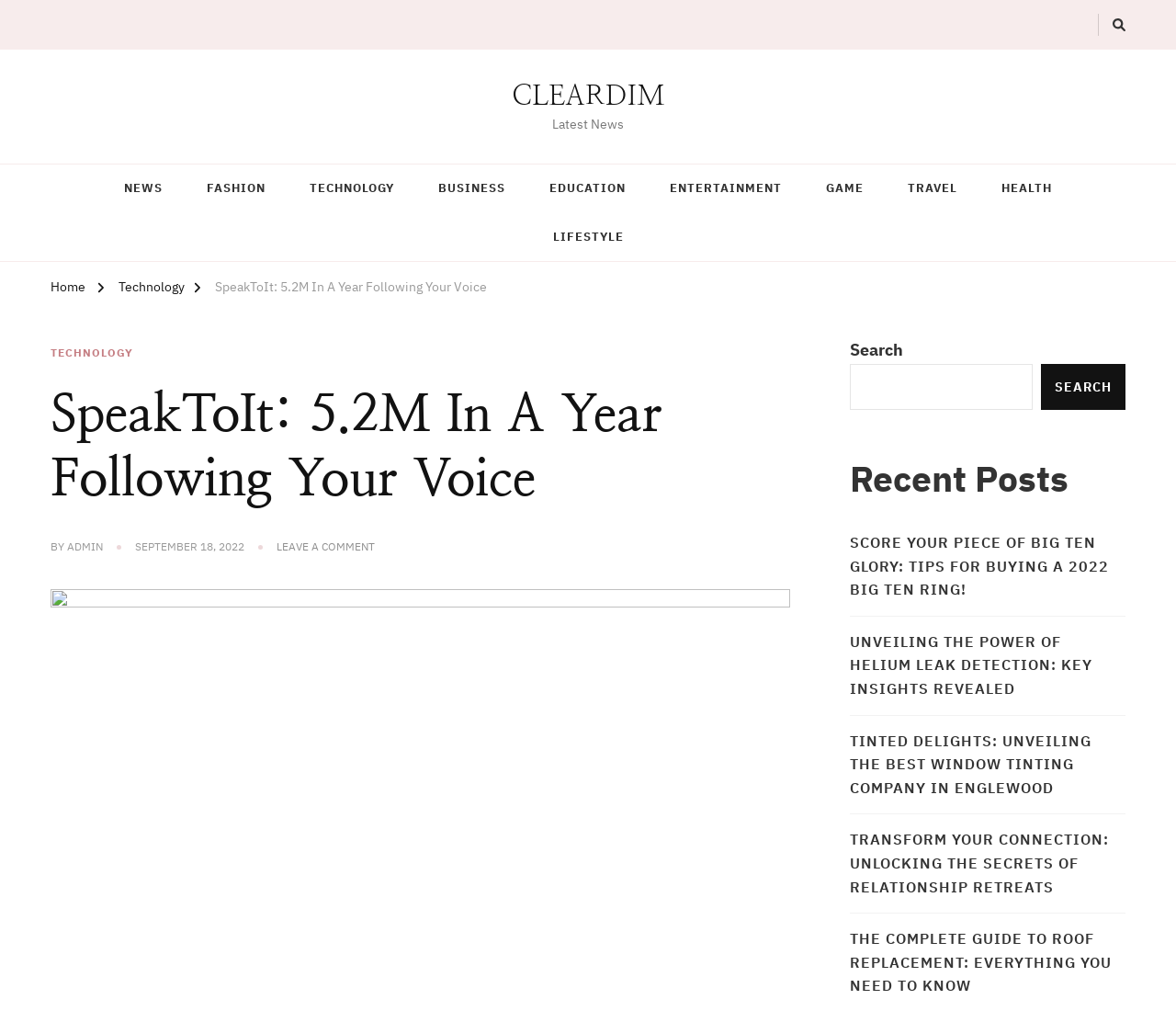Please identify the bounding box coordinates of the area that needs to be clicked to follow this instruction: "Read the 'SpeakToIt: 5.2M In A Year Following Your Voice' article".

[0.183, 0.27, 0.414, 0.297]